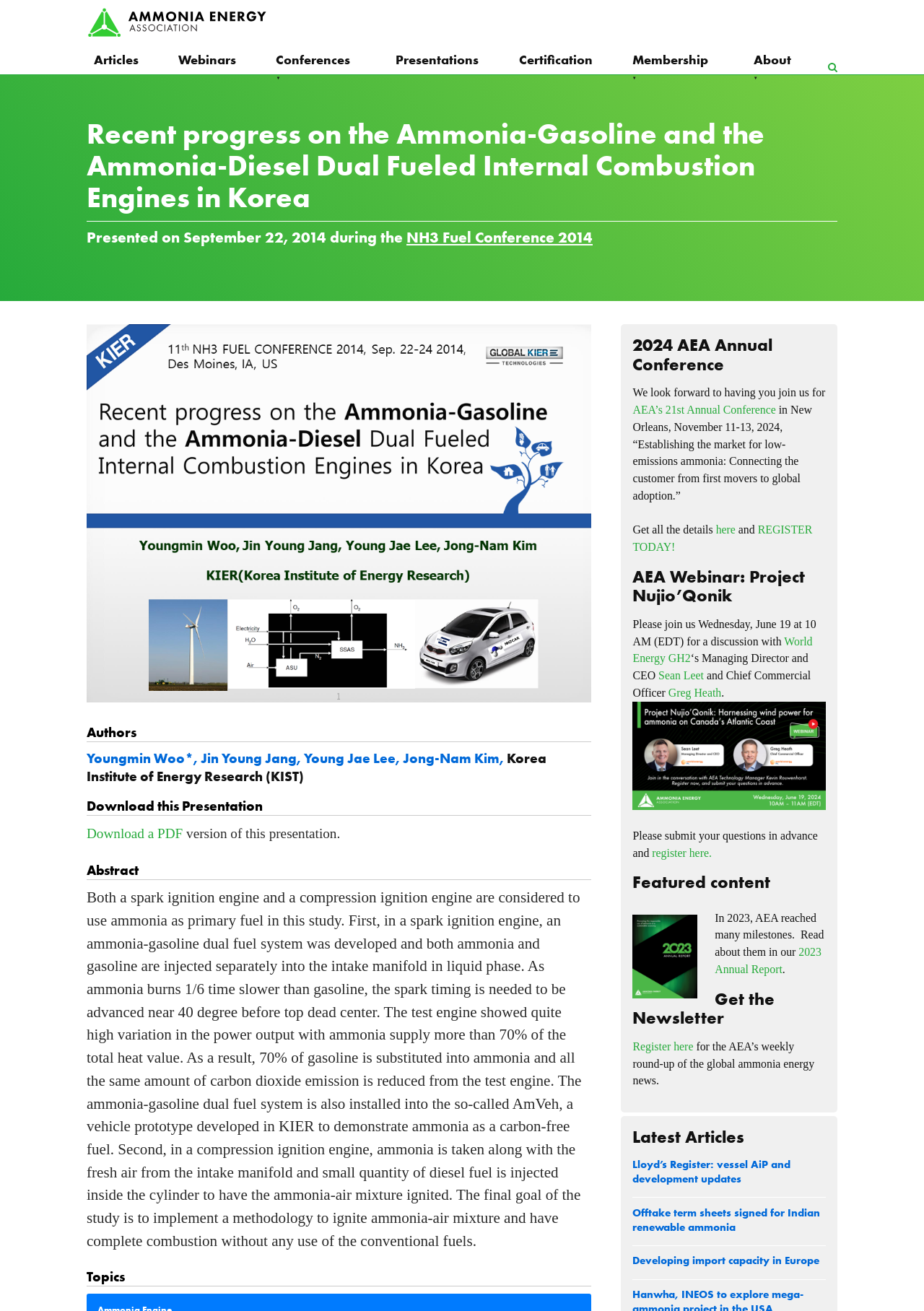What is the topic of the presentation?
Answer the question with a single word or phrase, referring to the image.

Ammonia-Gasoline and Ammonia-Diesel Dual Fueled Internal Combustion Engines